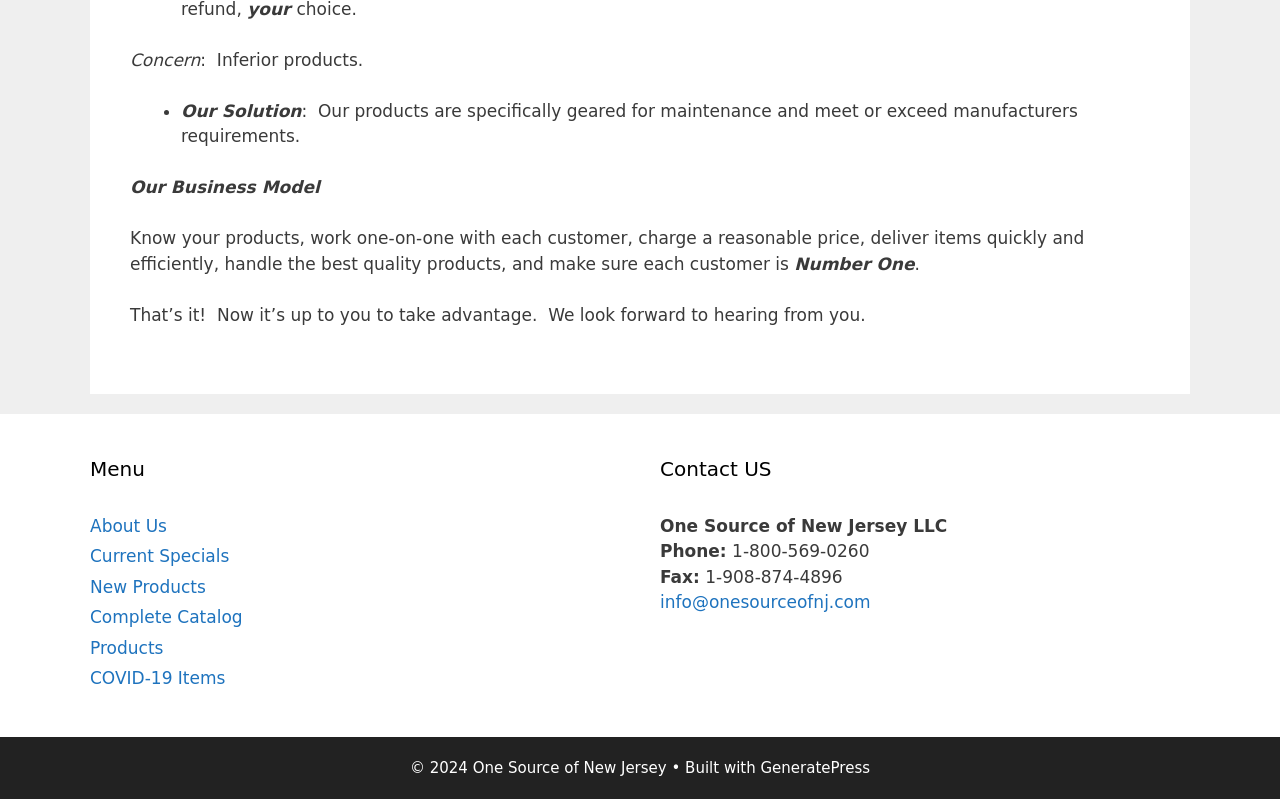Locate the bounding box coordinates of the region to be clicked to comply with the following instruction: "Learn more about GeneratePress". The coordinates must be four float numbers between 0 and 1, in the form [left, top, right, bottom].

[0.594, 0.949, 0.68, 0.972]